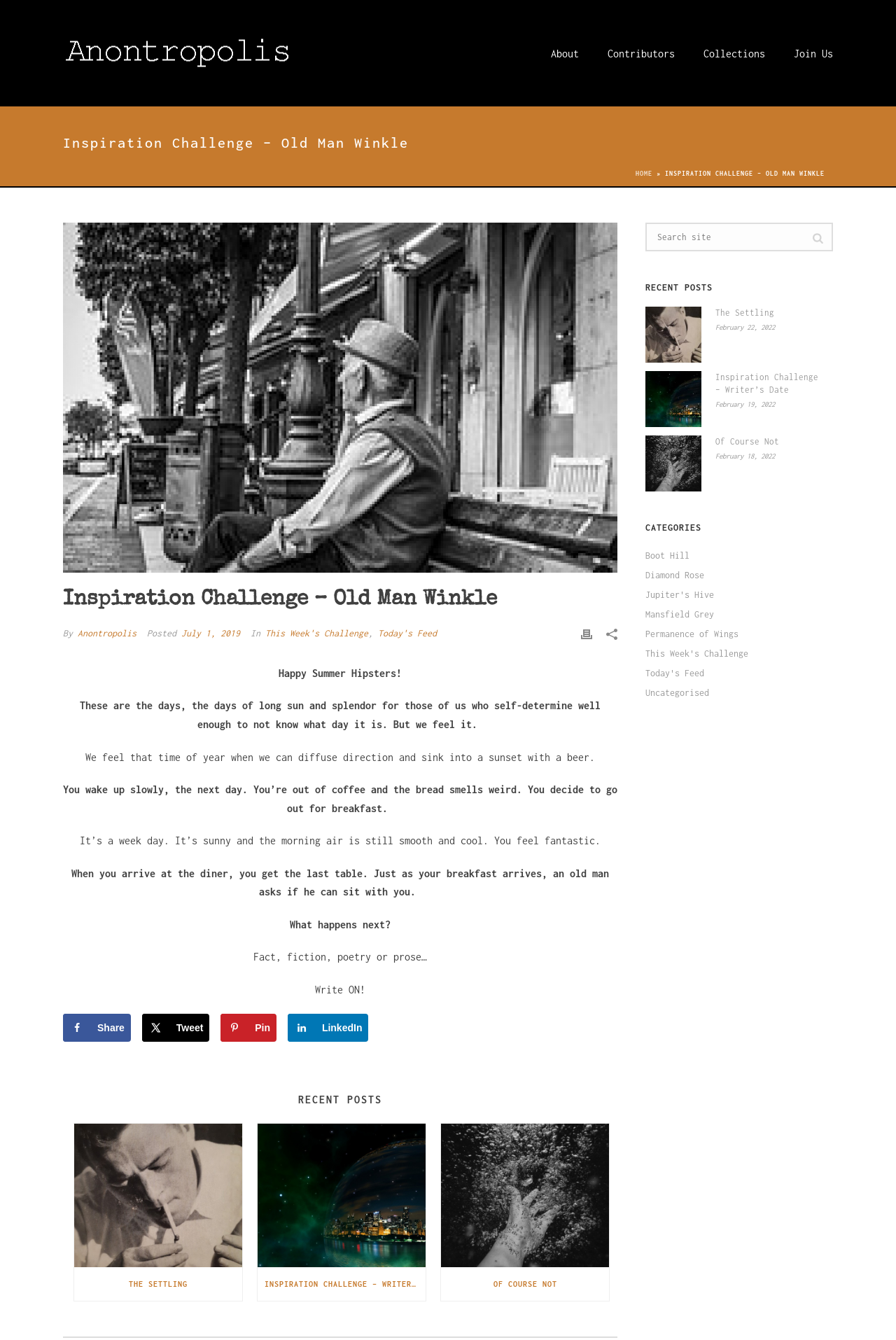Extract the top-level heading from the webpage and provide its text.

Inspiration Challenge – Old Man Winkle